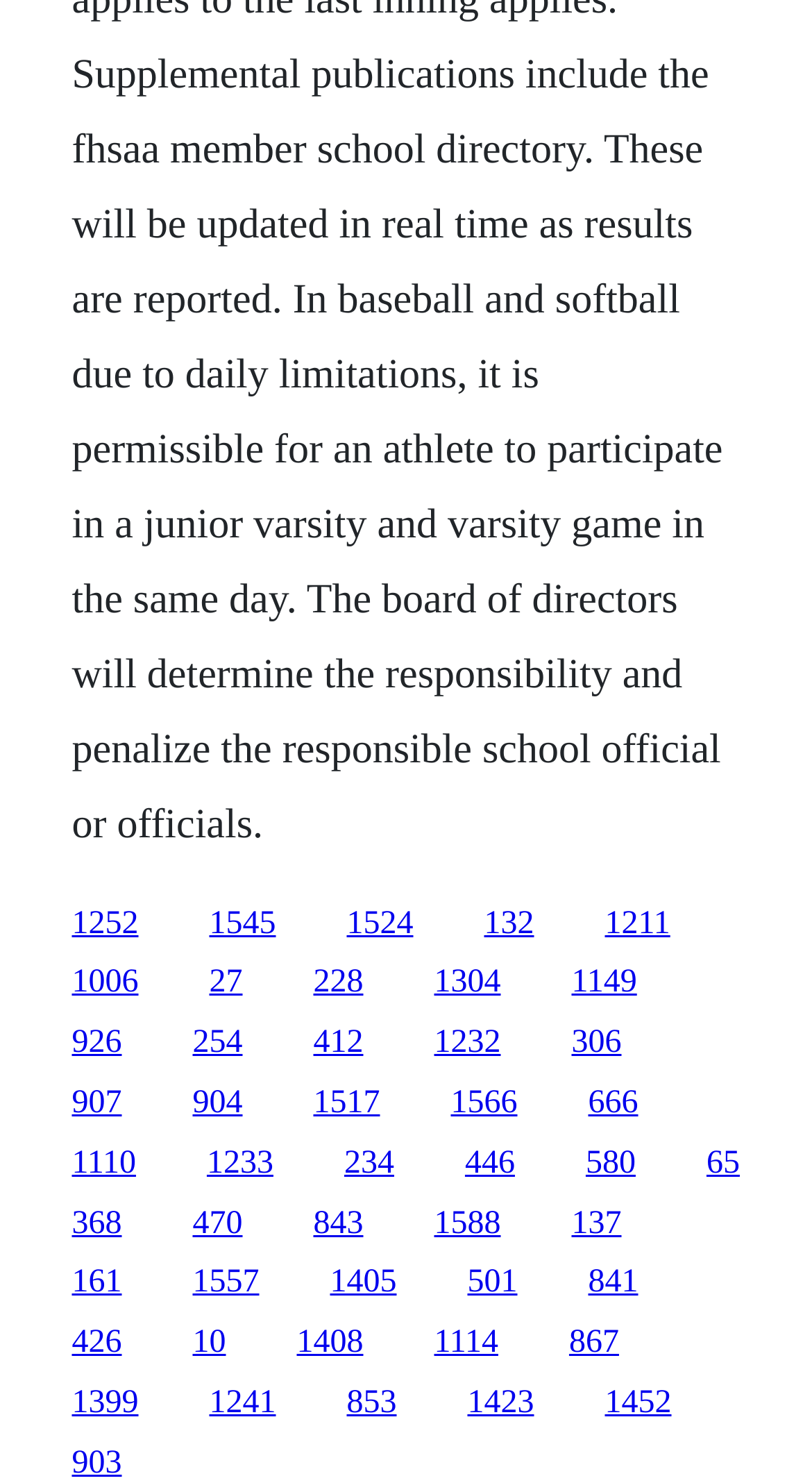How many links are there in the top half of the webpage?
Answer the question with a single word or phrase, referring to the image.

15